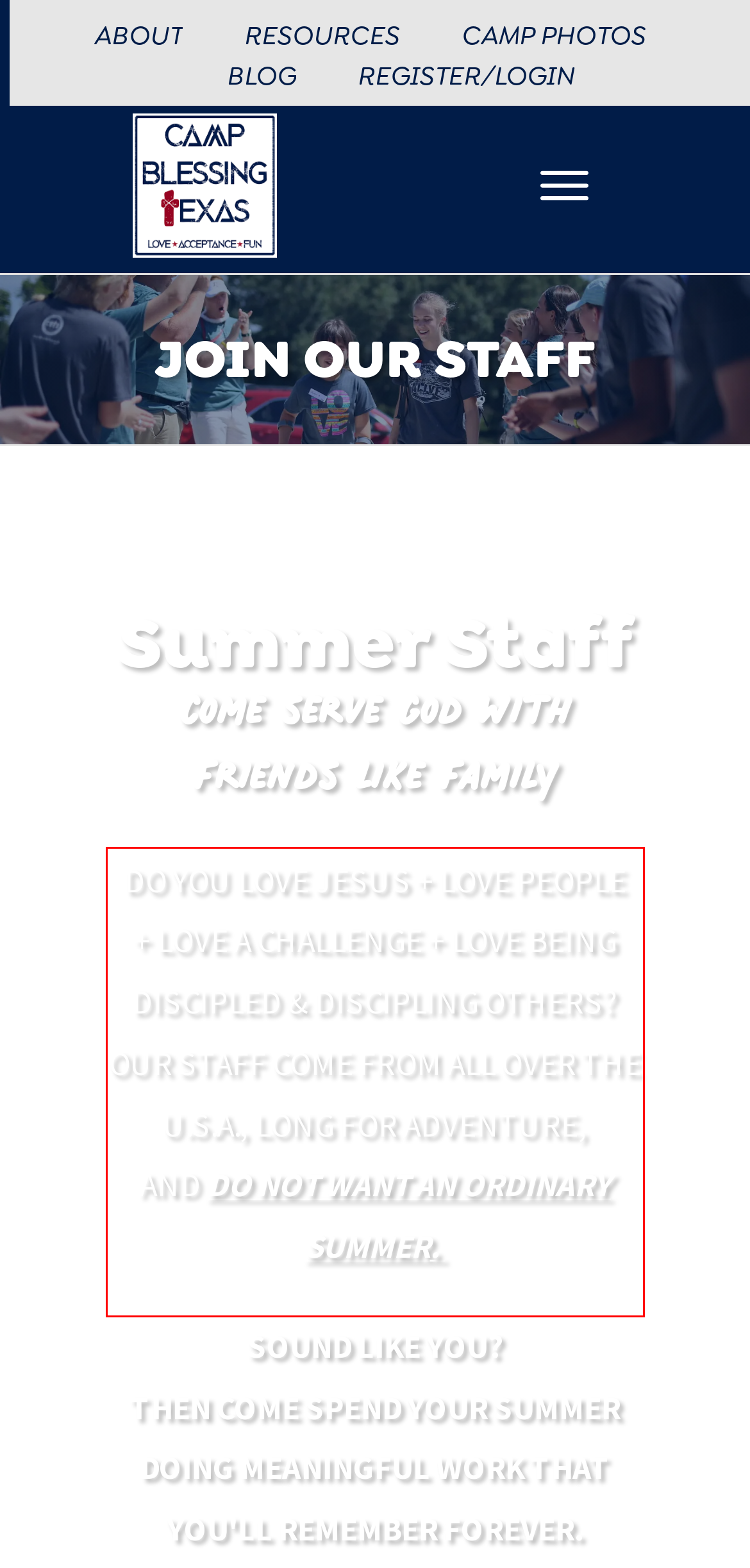Please identify the text within the red rectangular bounding box in the provided webpage screenshot.

DO YOU LOVE JESUS + LOVE PEOPLE + LOVE A CHALLENGE + LOVE BEING DISCIPLED & DISCIPLING OTHERS? OUR STAFF COME FROM ALL OVER THE U.S.A., LONG FOR ADVENTURE, AND DO NOT WANT AN ORDINARY SUMMER.